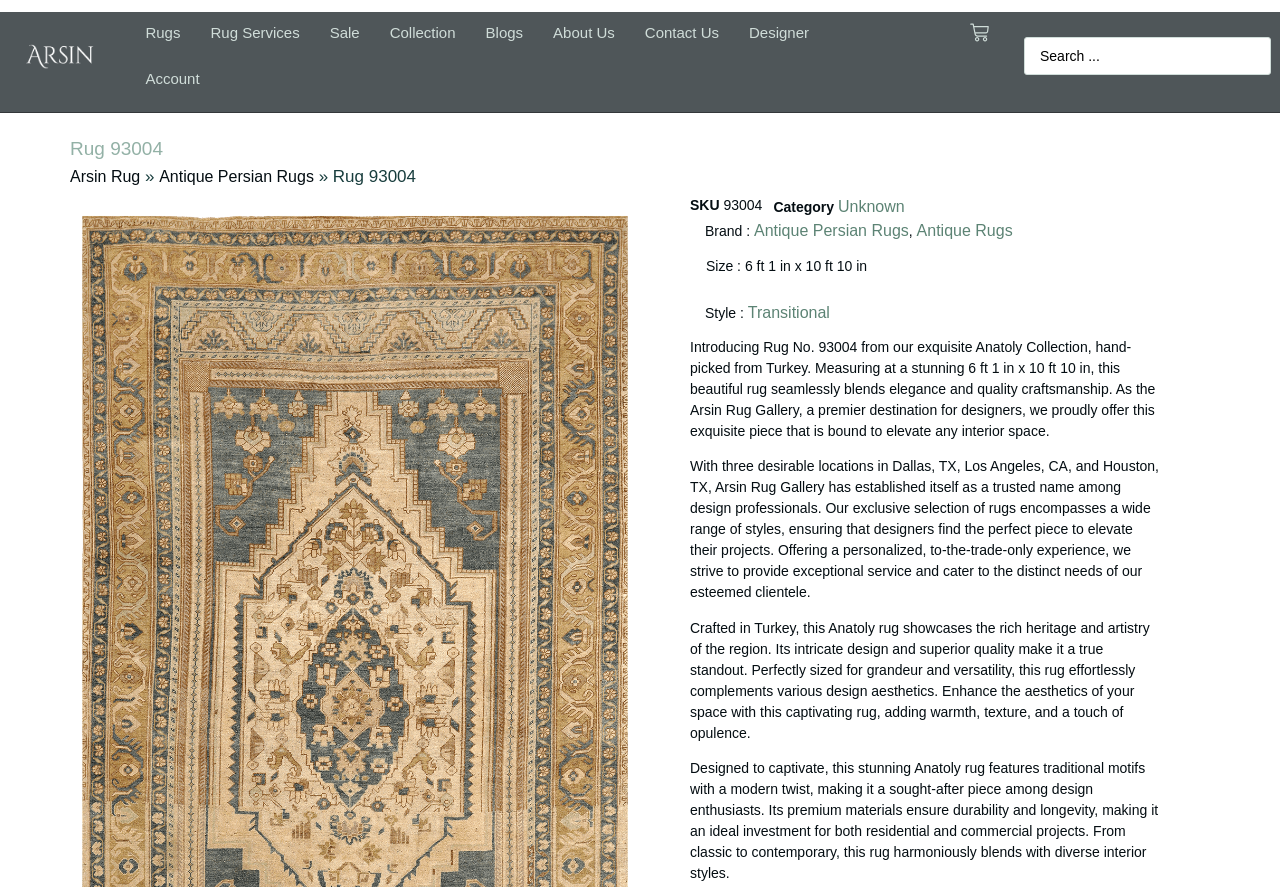Give a one-word or one-phrase response to the question:
What is the country where the rug is crafted?

Turkey